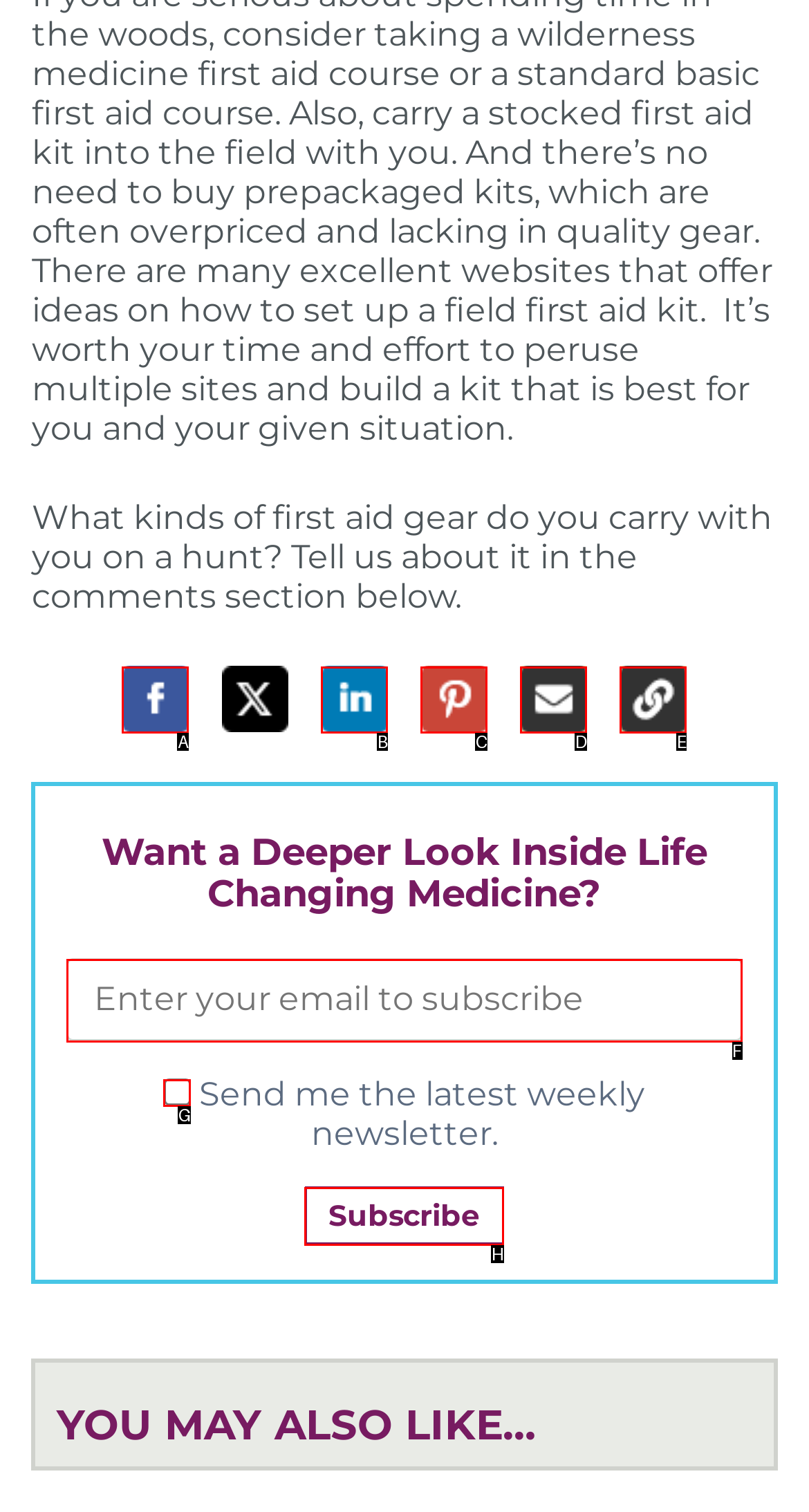Choose the option that matches the following description: title="Share on Facebook"
Reply with the letter of the selected option directly.

A